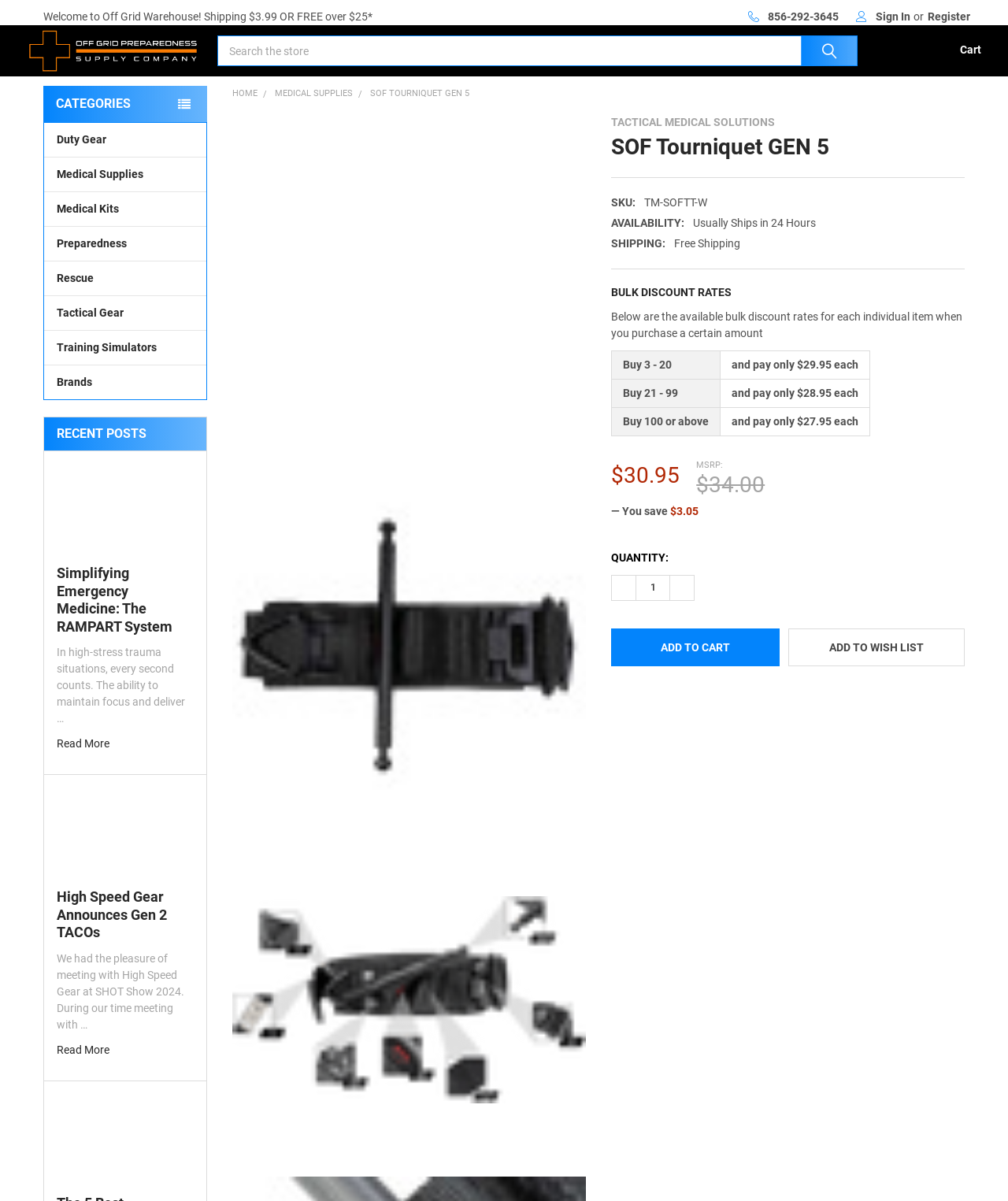Using the provided element description: "Tactical Gear", identify the bounding box coordinates. The coordinates should be four floats between 0 and 1 in the order [left, top, right, bottom].

[0.044, 0.26, 0.205, 0.289]